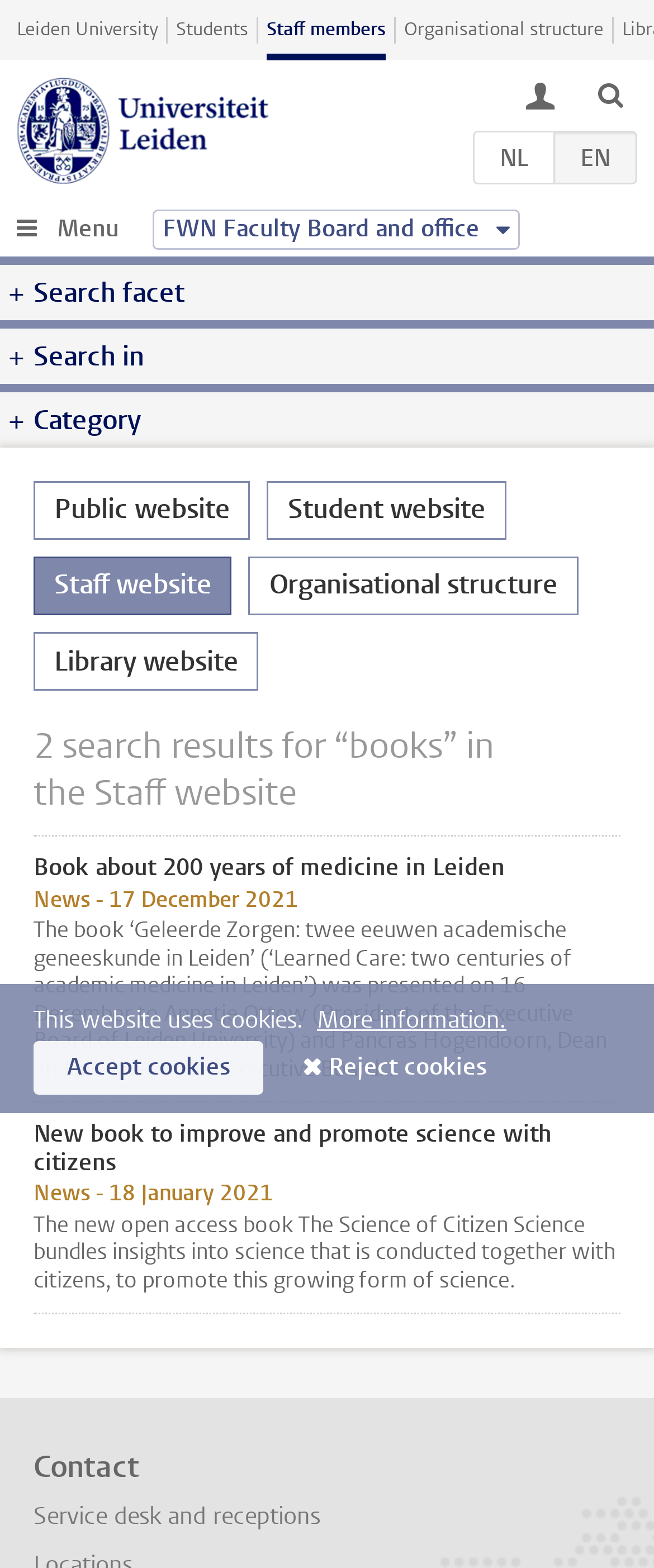Indicate the bounding box coordinates of the element that must be clicked to execute the instruction: "Search in the Staff website". The coordinates should be given as four float numbers between 0 and 1, i.e., [left, top, right, bottom].

[0.409, 0.307, 0.774, 0.344]